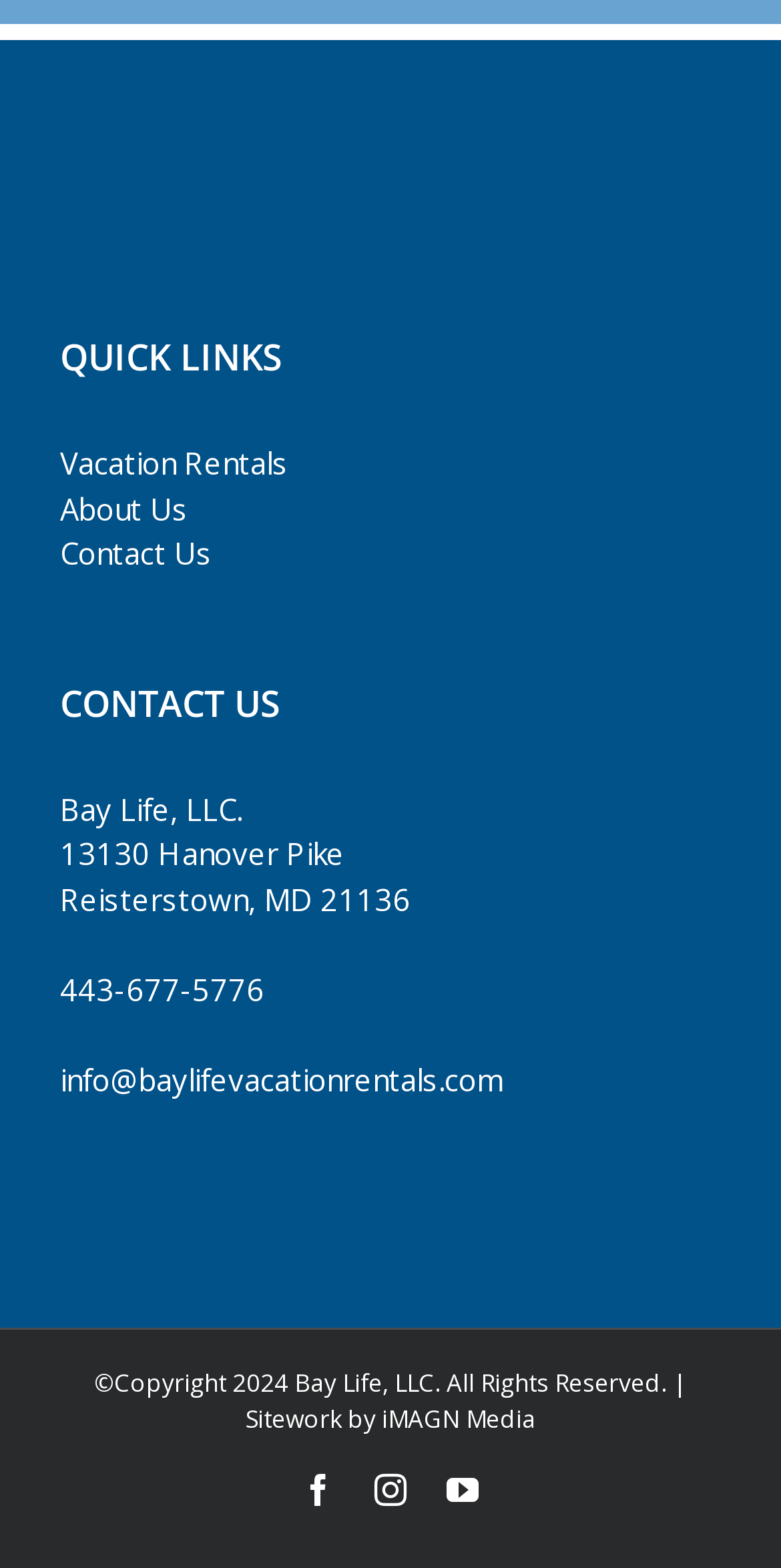Examine the image and give a thorough answer to the following question:
What is the phone number?

The phone number can be found in the contact information section, where it is written as '443-677-5776' below the company name and address.